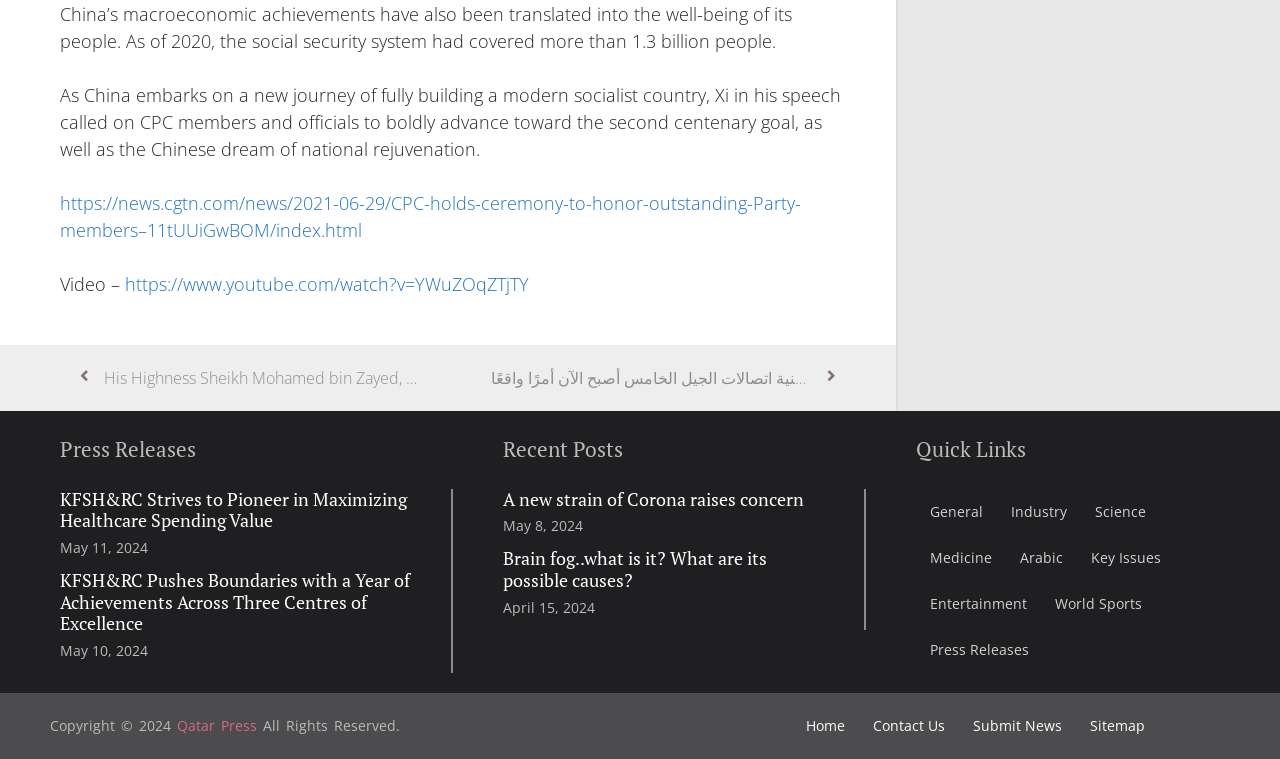Answer the question using only a single word or phrase: 
How many recent posts are listed?

3